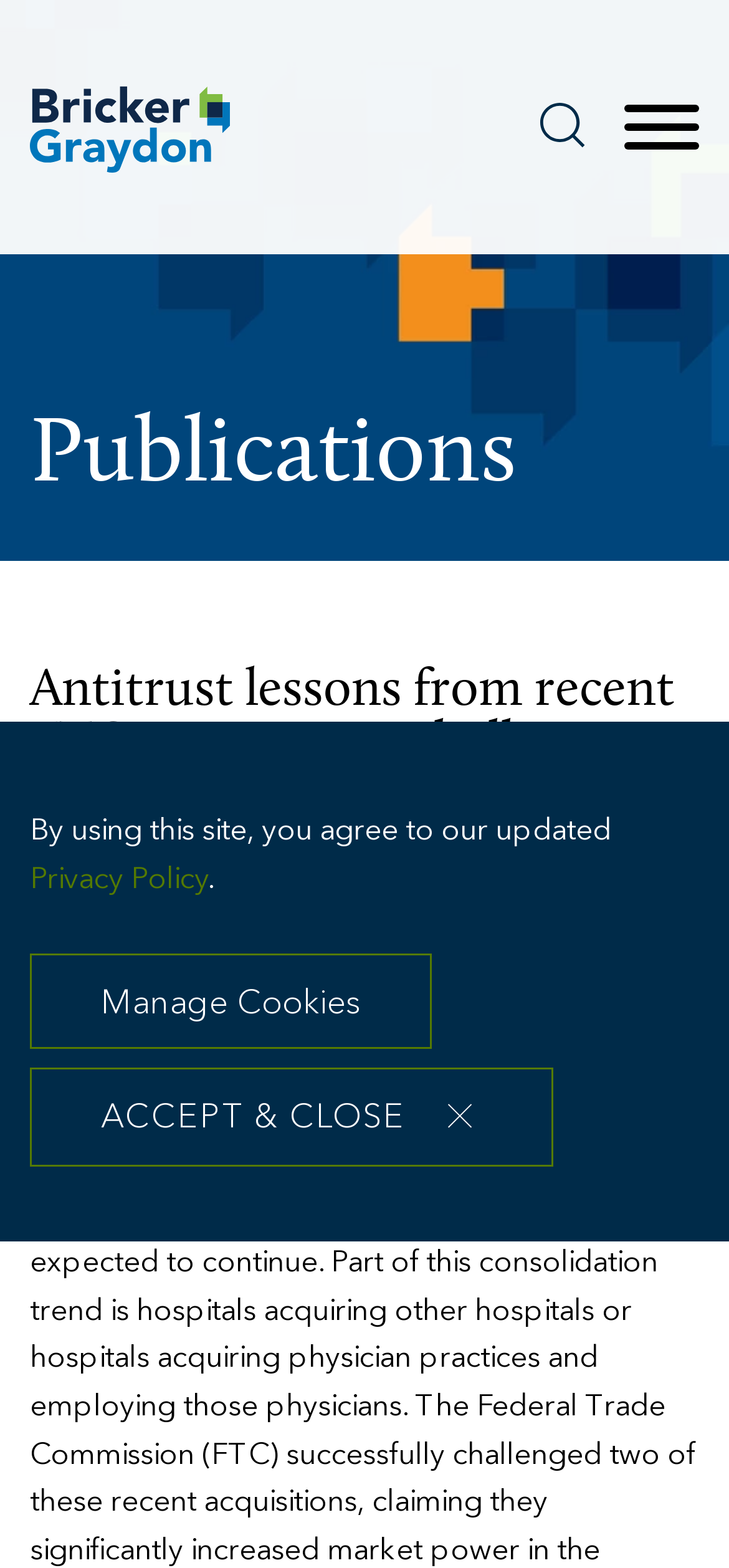Highlight the bounding box coordinates of the element you need to click to perform the following instruction: "Search for something."

[0.741, 0.066, 0.803, 0.094]